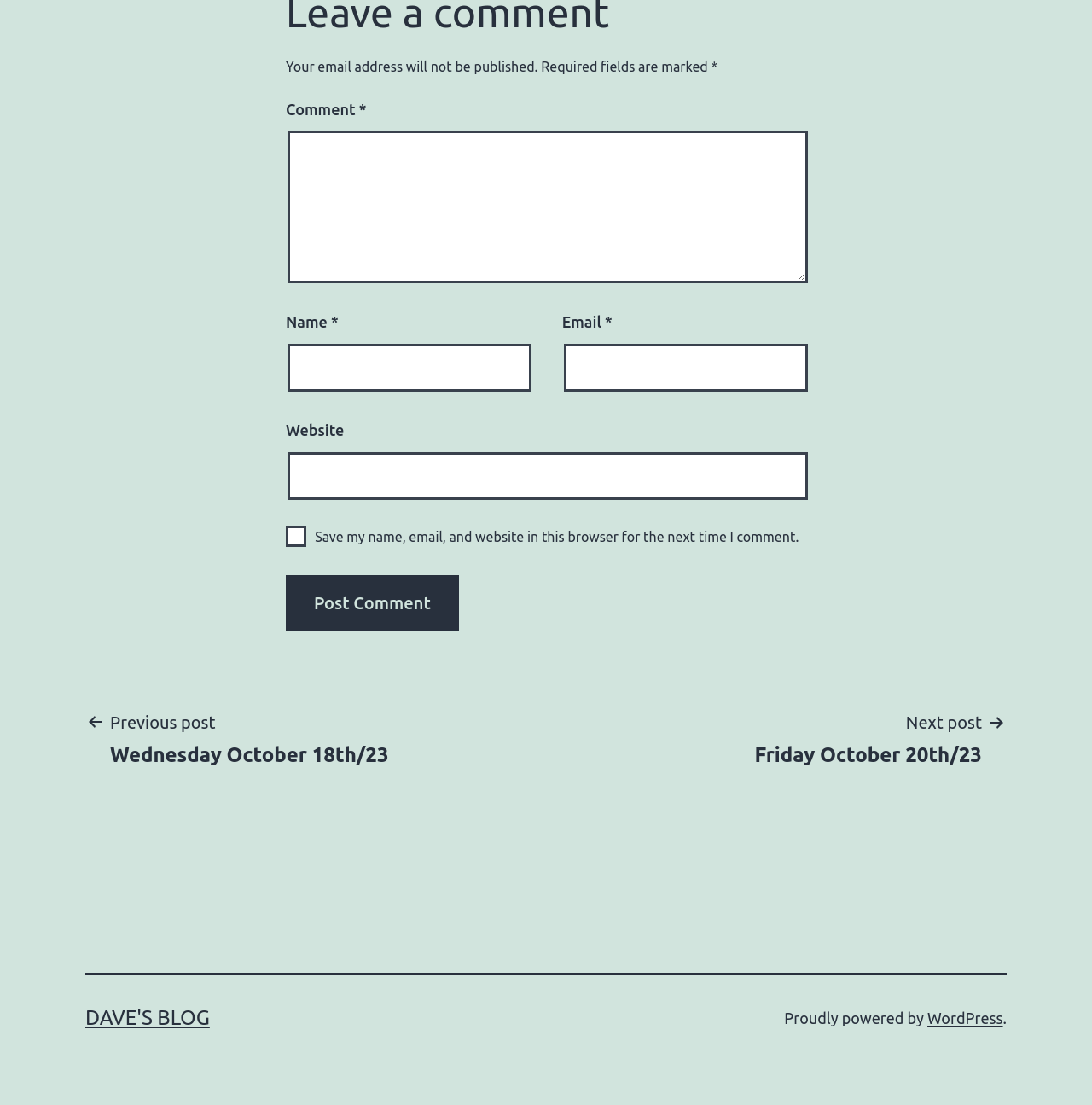What is the text above the 'Comment' field?
Look at the image and construct a detailed response to the question.

The text 'Your email address will not be published.' is a static text element located above the 'Comment' field, indicating that the commenter's email address will not be made public.